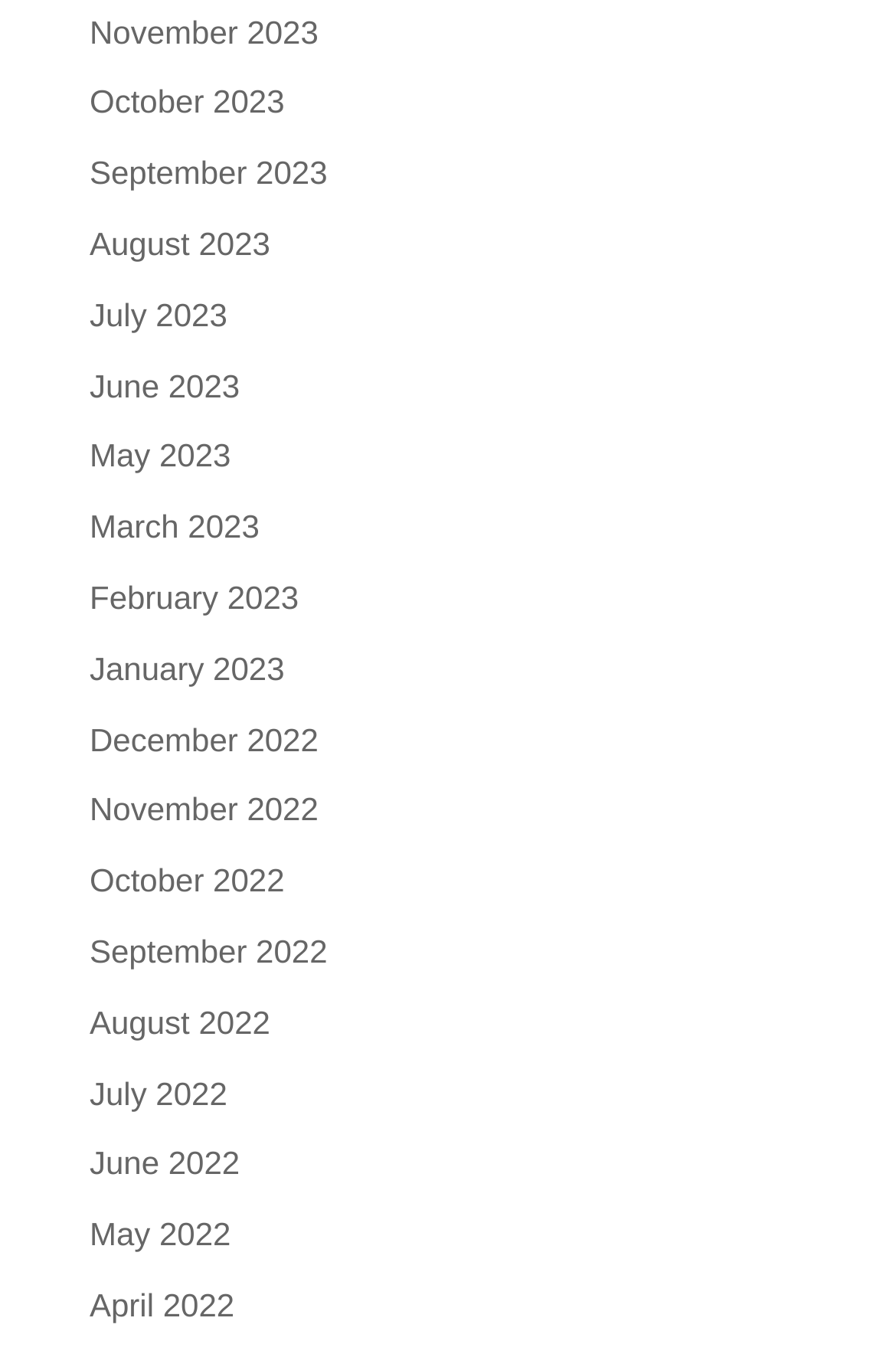Identify the bounding box coordinates of the element to click to follow this instruction: 'go to October 2022'. Ensure the coordinates are four float values between 0 and 1, provided as [left, top, right, bottom].

[0.1, 0.635, 0.318, 0.662]